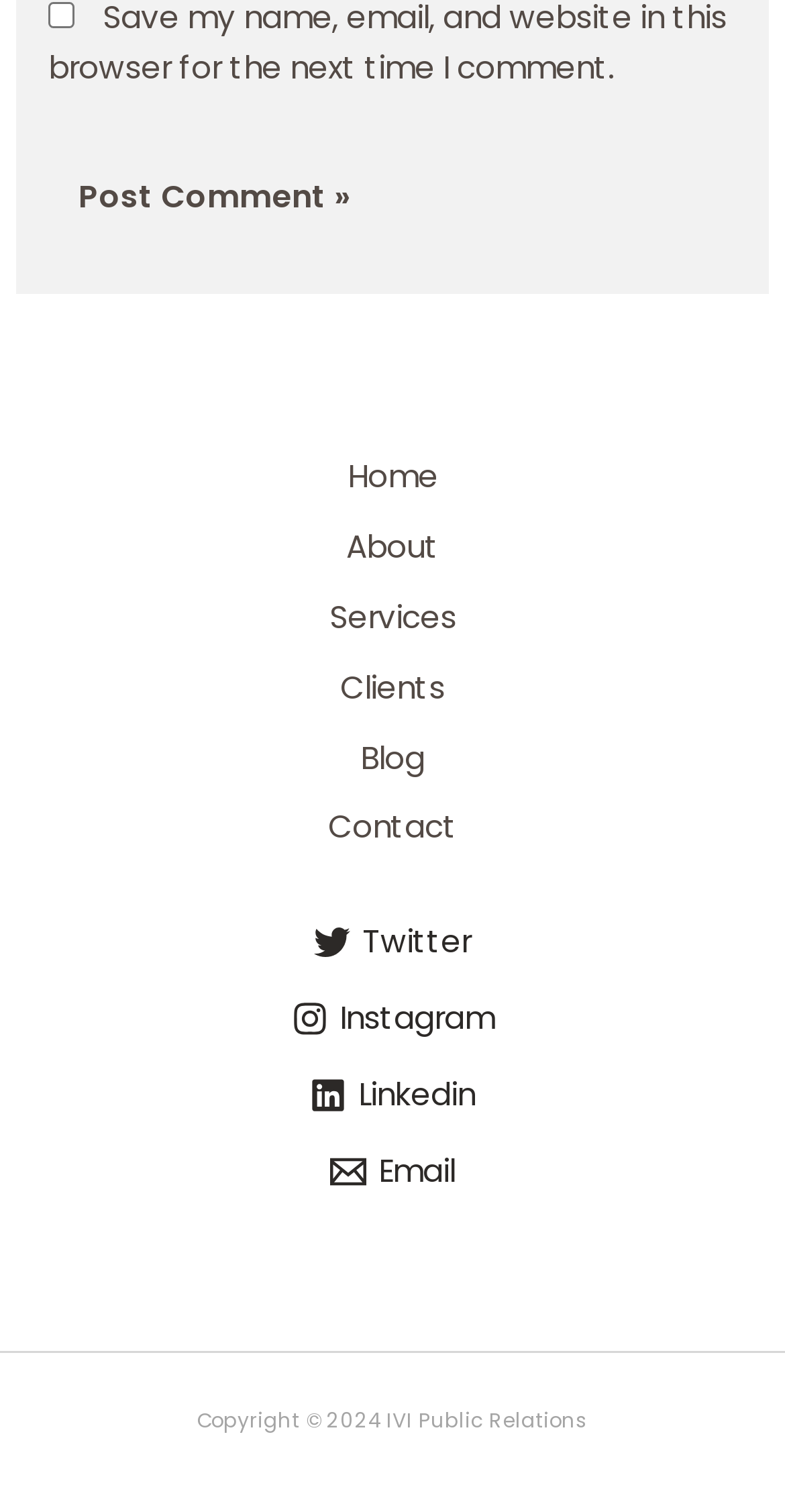Give a concise answer using one word or a phrase to the following question:
What is the purpose of the checkbox?

Save comment info